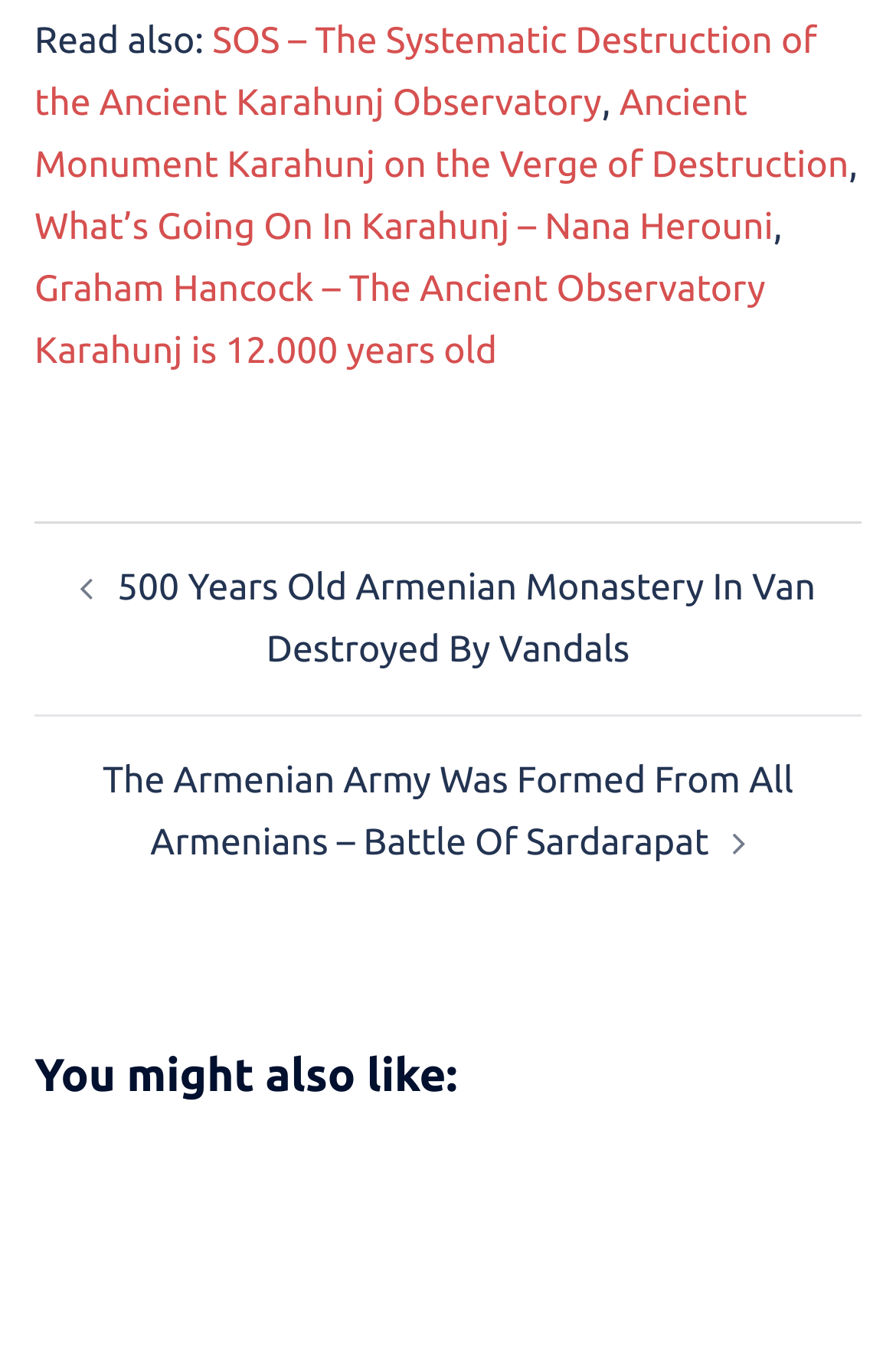What is the title of the section above the first image?
Look at the screenshot and respond with one word or a short phrase.

Post navigation